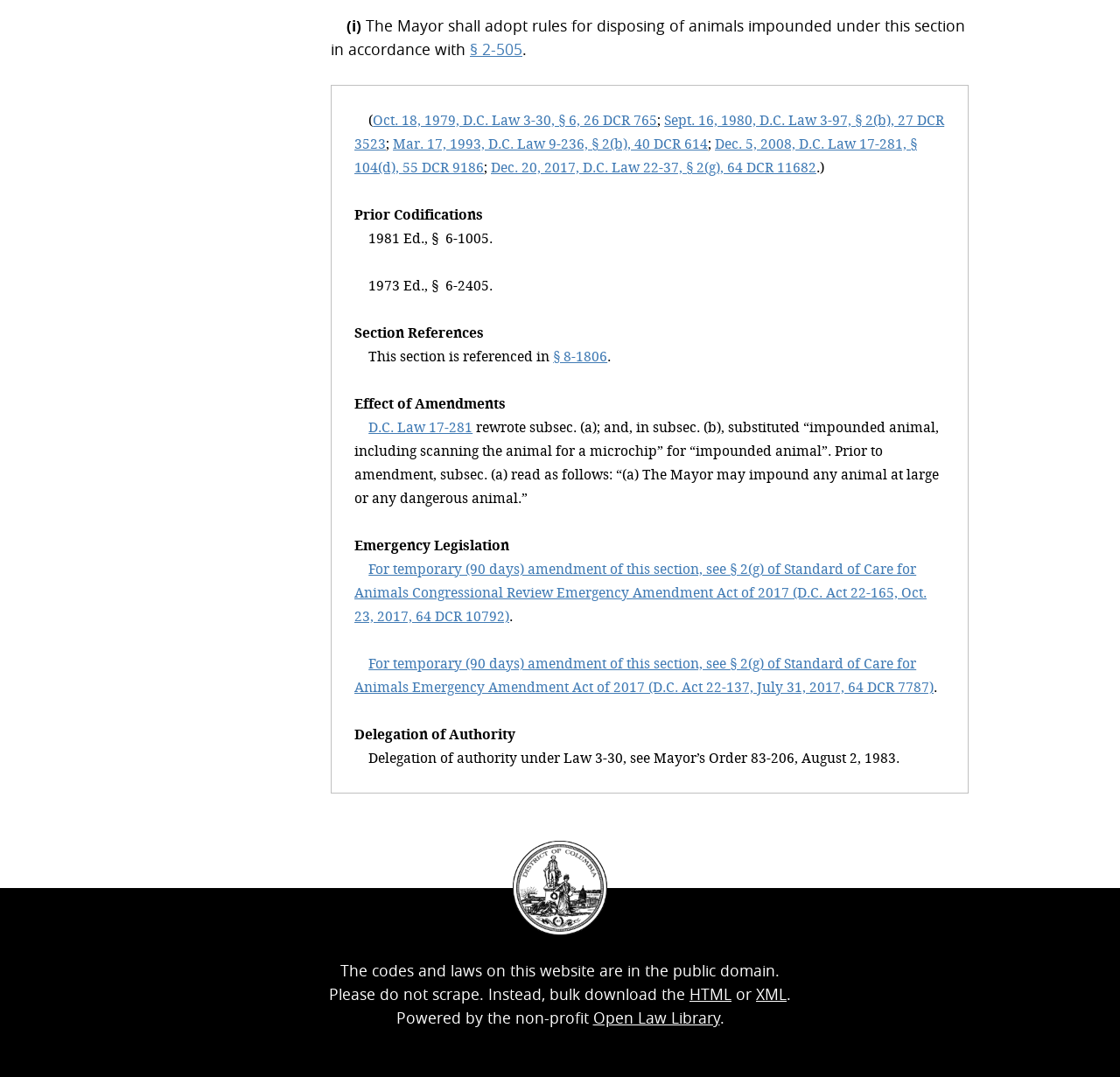Using details from the image, please answer the following question comprehensively:
What is the section about?

The section is about the rules and regulations for disposing of animals impounded under this section, as stated in the first static text element.